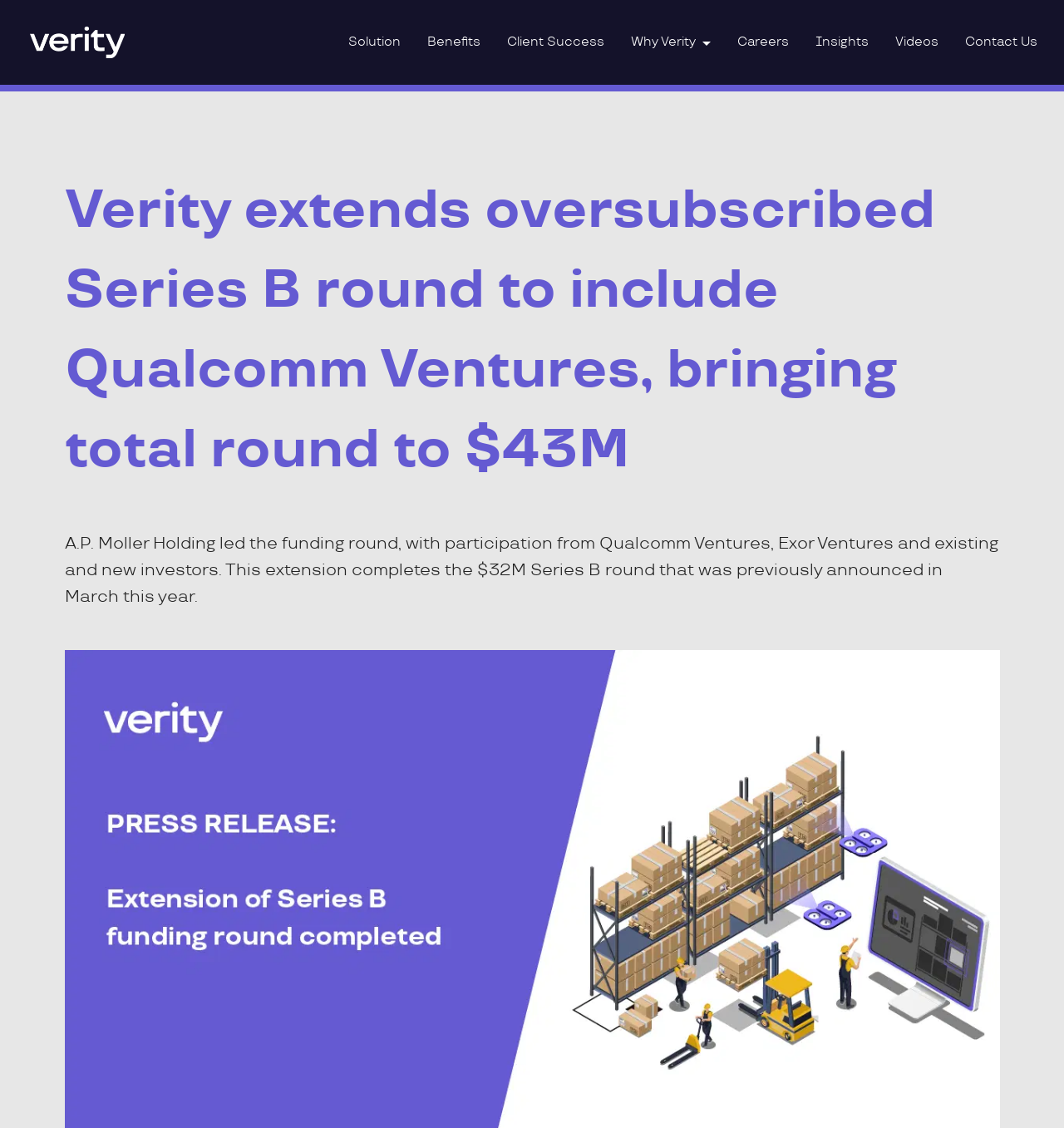Describe all visible elements and their arrangement on the webpage.

The webpage is about Verity AG, a company that has completed a Series B funding round. At the top of the page, there is a navigation menu with 8 links: Solution, Benefits, Client Success, Why Verity, Careers, Insights, Videos, and Contact Us, which are evenly spaced and aligned horizontally.

Below the navigation menu, there is a prominent heading that announces the completion of the funding round, with a total amount of $43M. This heading is centered and takes up most of the width of the page.

Underneath the heading, there are two paragraphs of text that provide more details about the funding round. The first paragraph mentions the lead investor, A.P. Moller Holding, and the participation of Qualcomm Ventures, Exor, and other investors. The second paragraph explains that this extension completes the previously announced $32M Series B round from March. These paragraphs are positioned below the heading and take up a significant portion of the page's width.